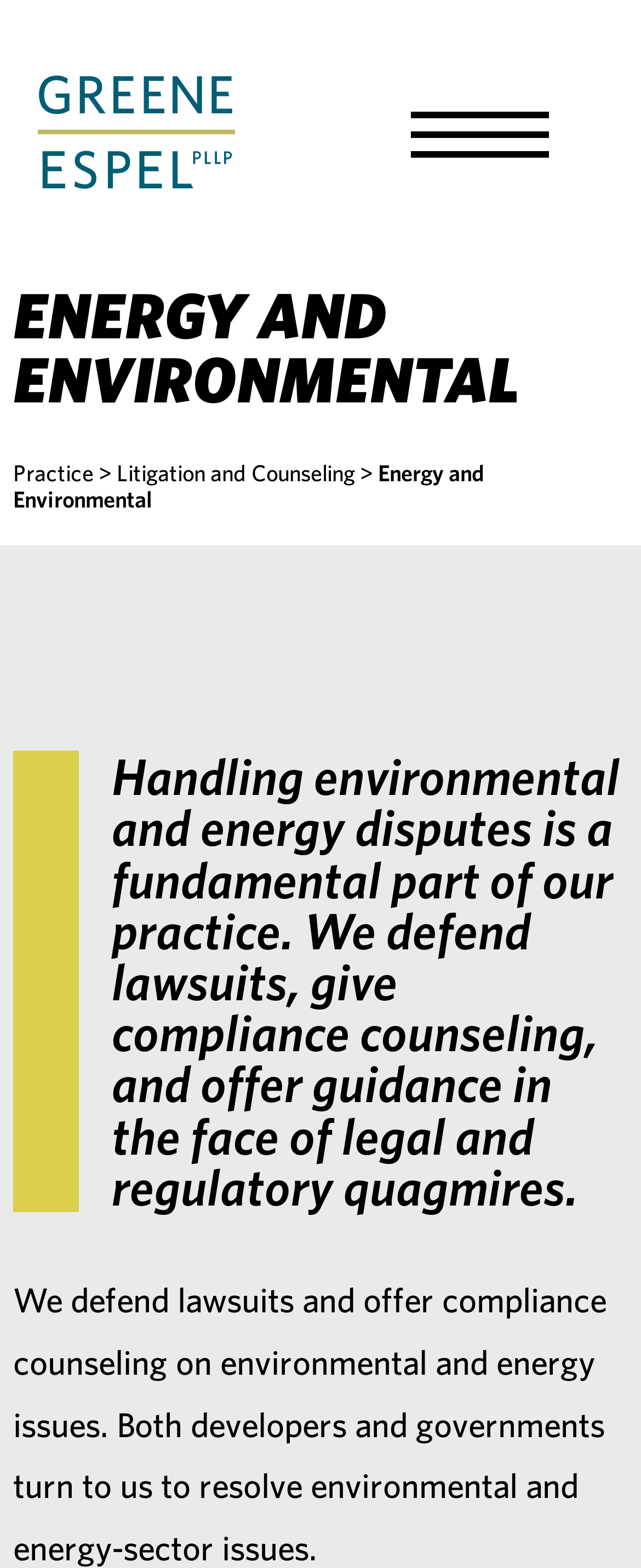Answer this question using a single word or a brief phrase:
What is the main area of practice?

Energy and Environmental